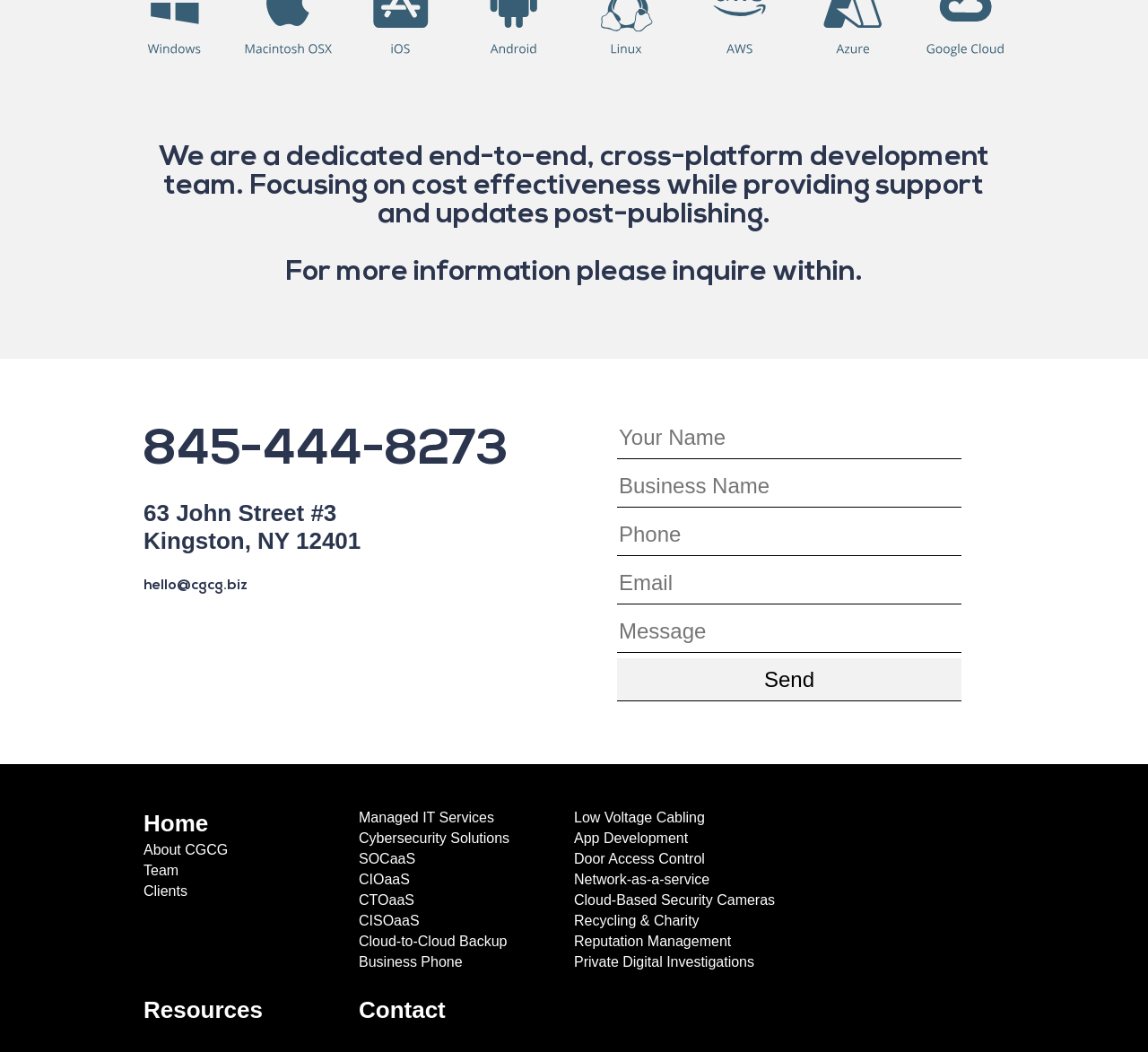Please identify the bounding box coordinates of the area I need to click to accomplish the following instruction: "Call the phone number 845-444-8273".

[0.125, 0.406, 0.5, 0.453]